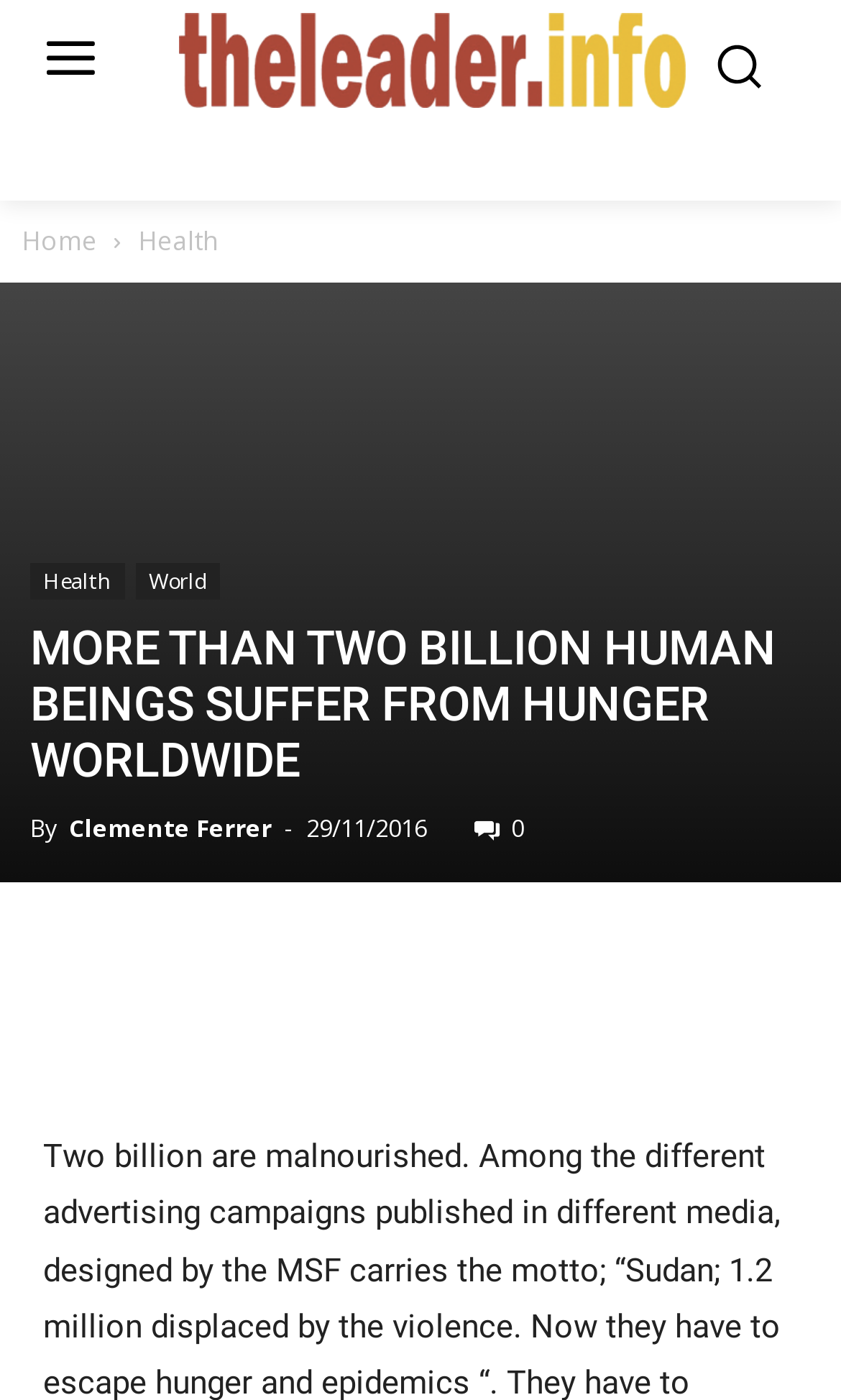Please extract the primary headline from the webpage.

MORE THAN TWO BILLION HUMAN BEINGS SUFFER FROM HUNGER WORLDWIDE